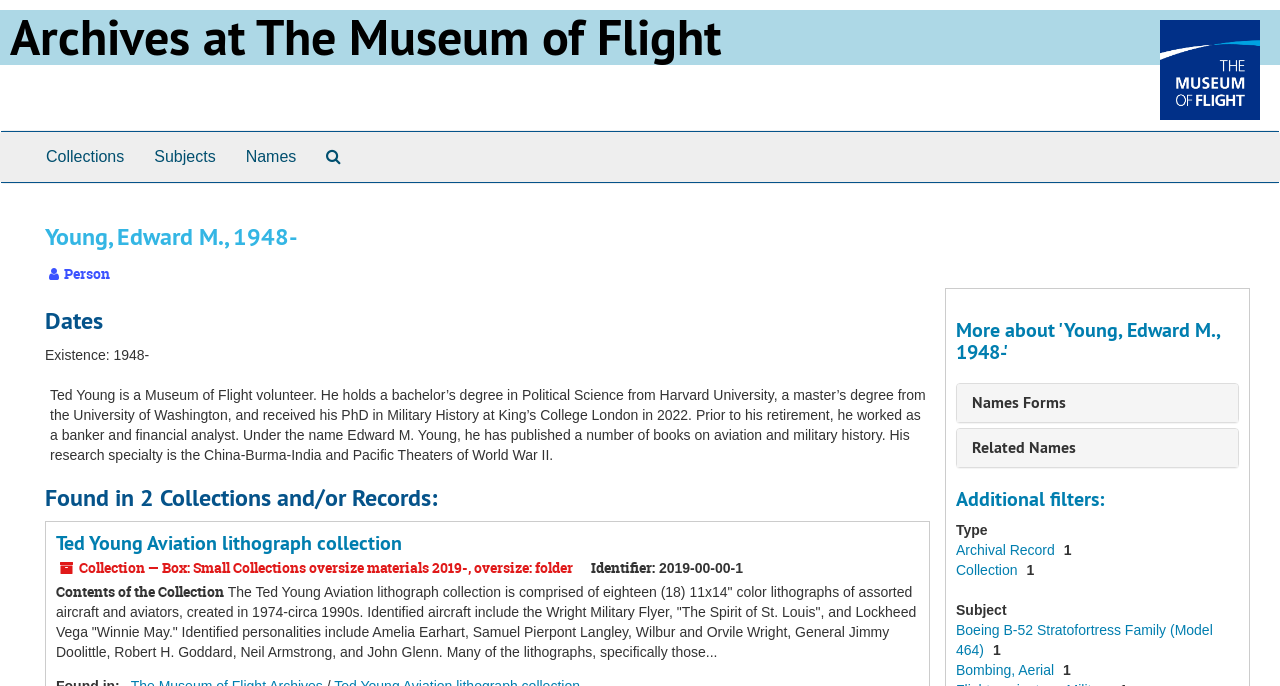Please study the image and answer the question comprehensively:
What is the degree held by Ted Young from Harvard University?

The answer is obtained from the StaticText 'Ted Young is a Museum of Flight volunteer. He holds a bachelor’s degree in Political Science from Harvard University...' which is located in the middle of the page, indicating that Ted Young holds a bachelor's degree in Political Science from Harvard University.